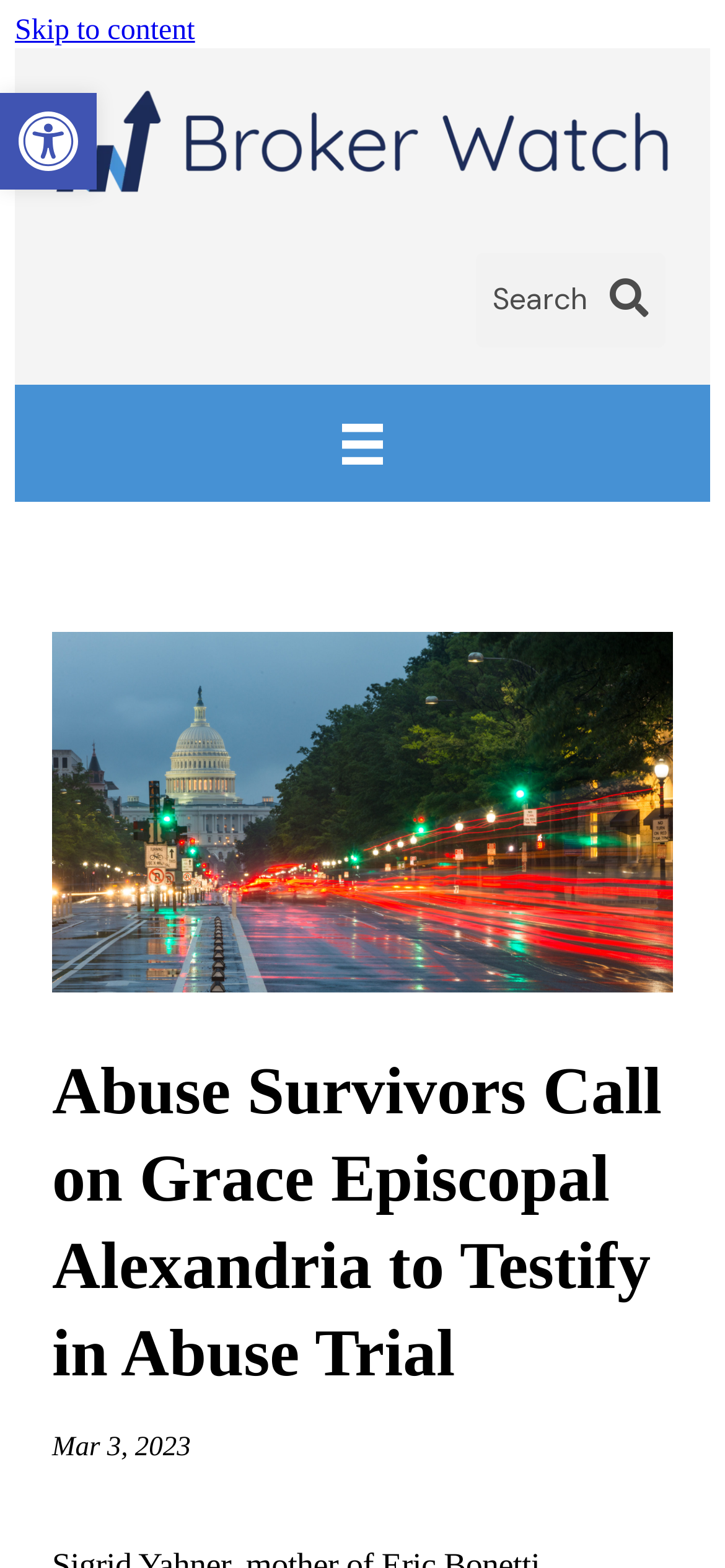Can you find the bounding box coordinates for the UI element given this description: "Skip to content"? Provide the coordinates as four float numbers between 0 and 1: [left, top, right, bottom].

[0.021, 0.009, 0.269, 0.03]